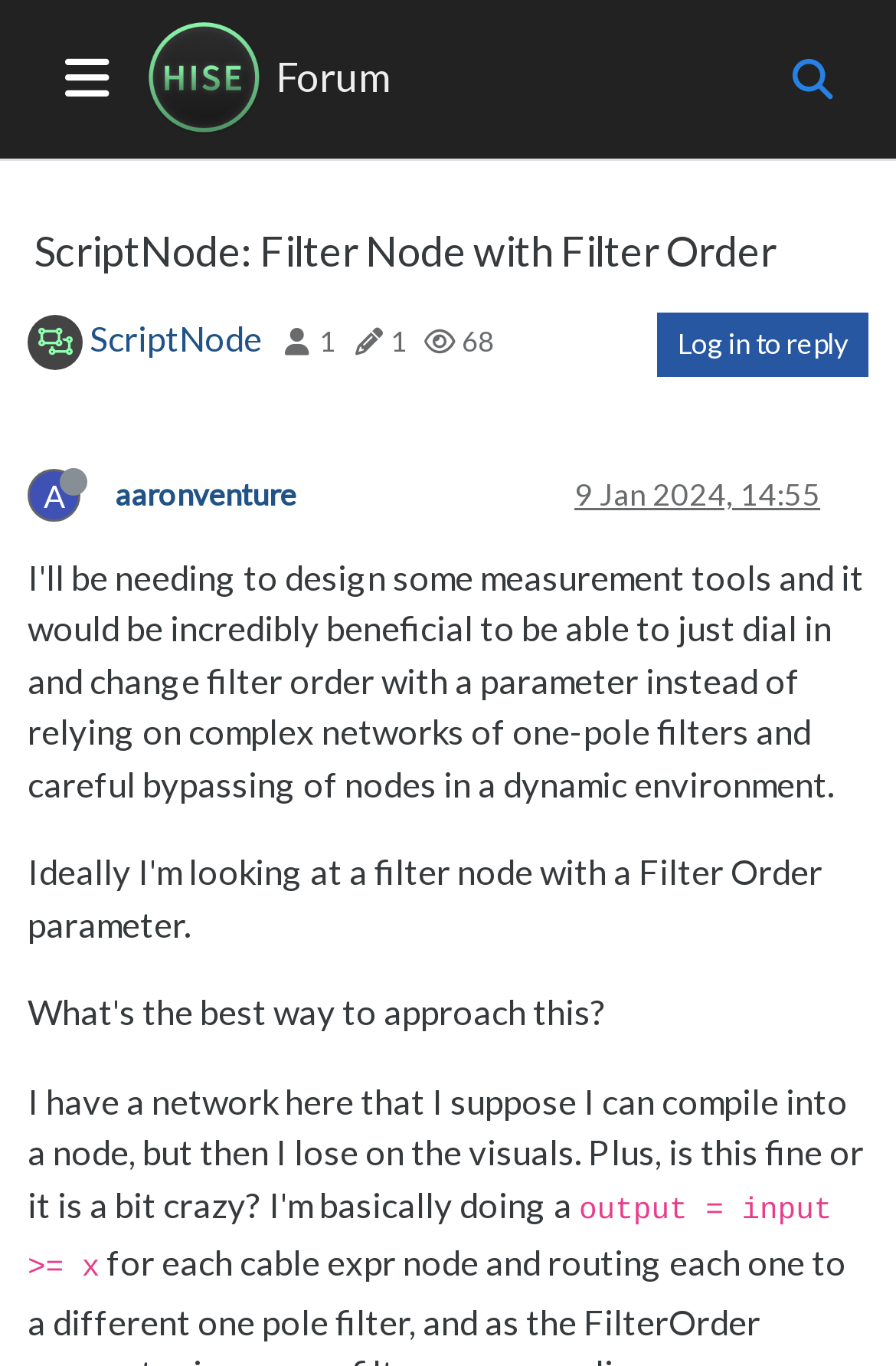Identify and provide the text of the main header on the webpage.

 ScriptNode: Filter Node with Filter Order